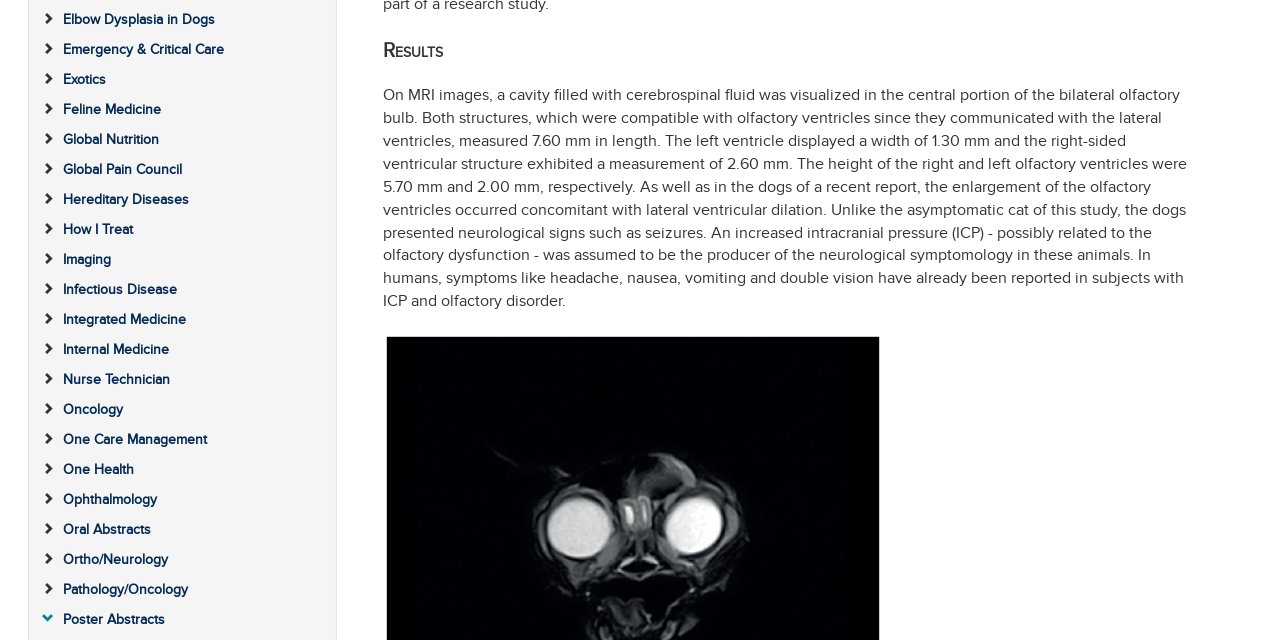Can you find the bounding box coordinates for the UI element given this description: "January 2014"? Provide the coordinates as four float numbers between 0 and 1: [left, top, right, bottom].

None